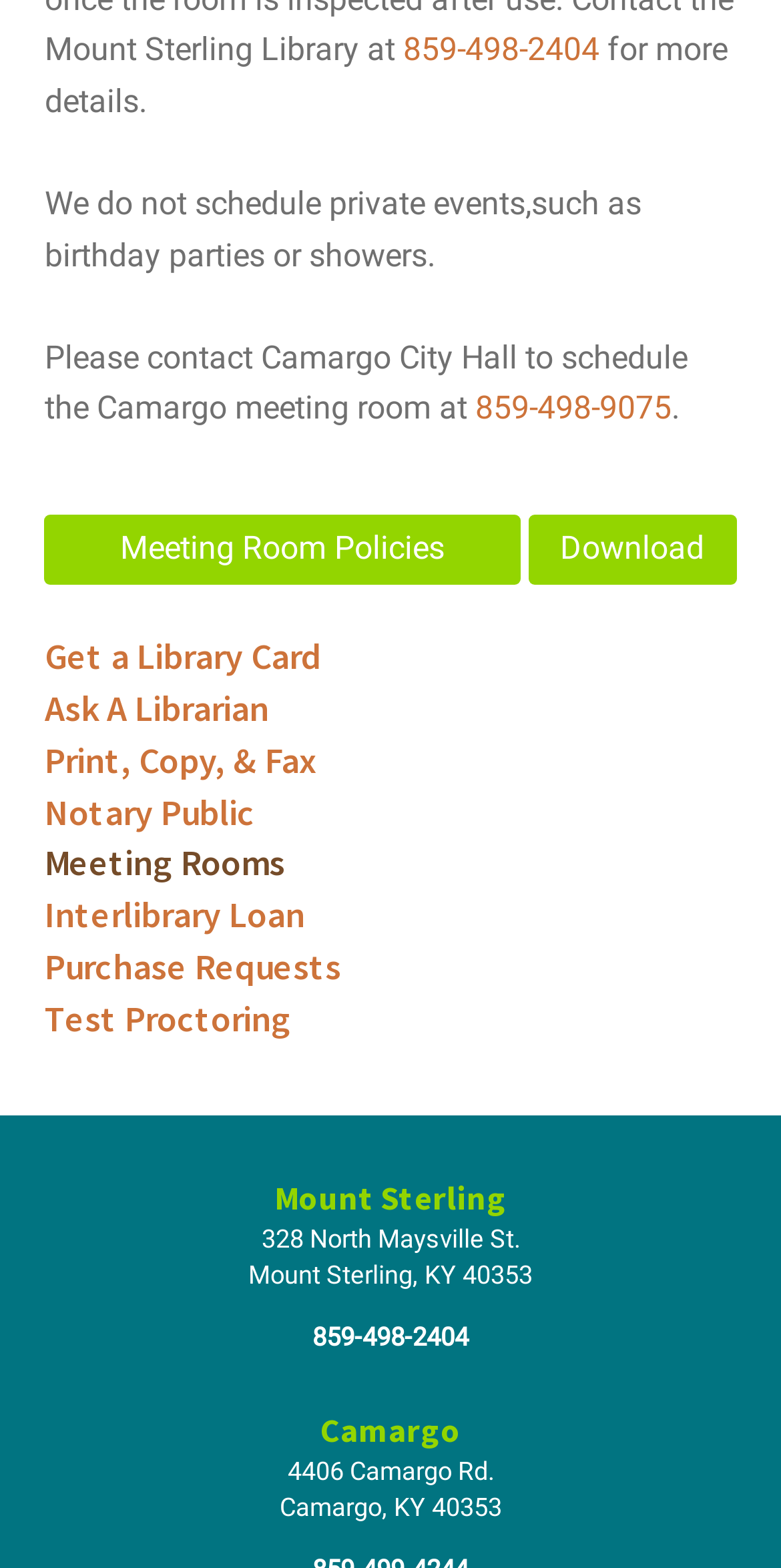Determine the bounding box coordinates of the area to click in order to meet this instruction: "View meeting room policies".

[0.057, 0.329, 0.666, 0.373]